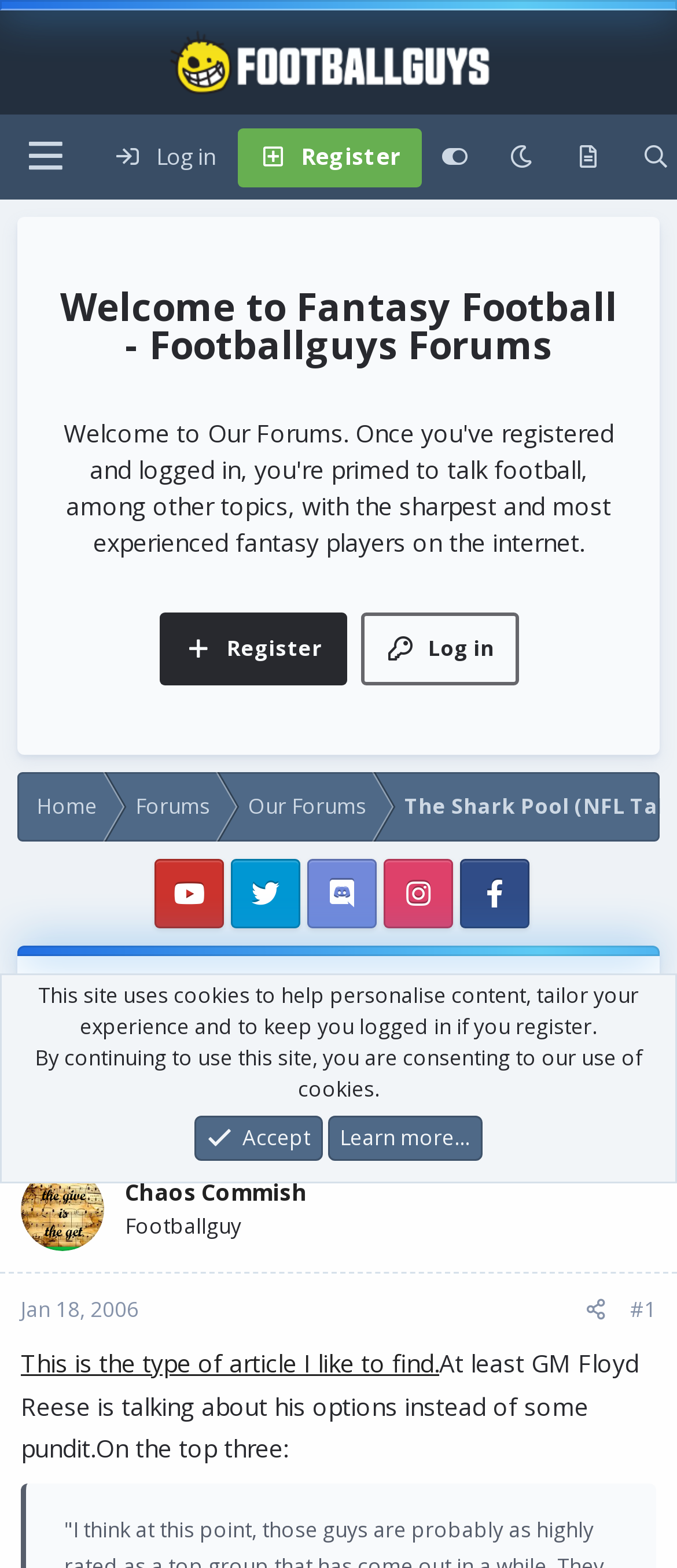What is the name of the person mentioned in the article? Refer to the image and provide a one-word or short phrase answer.

Floyd Reese